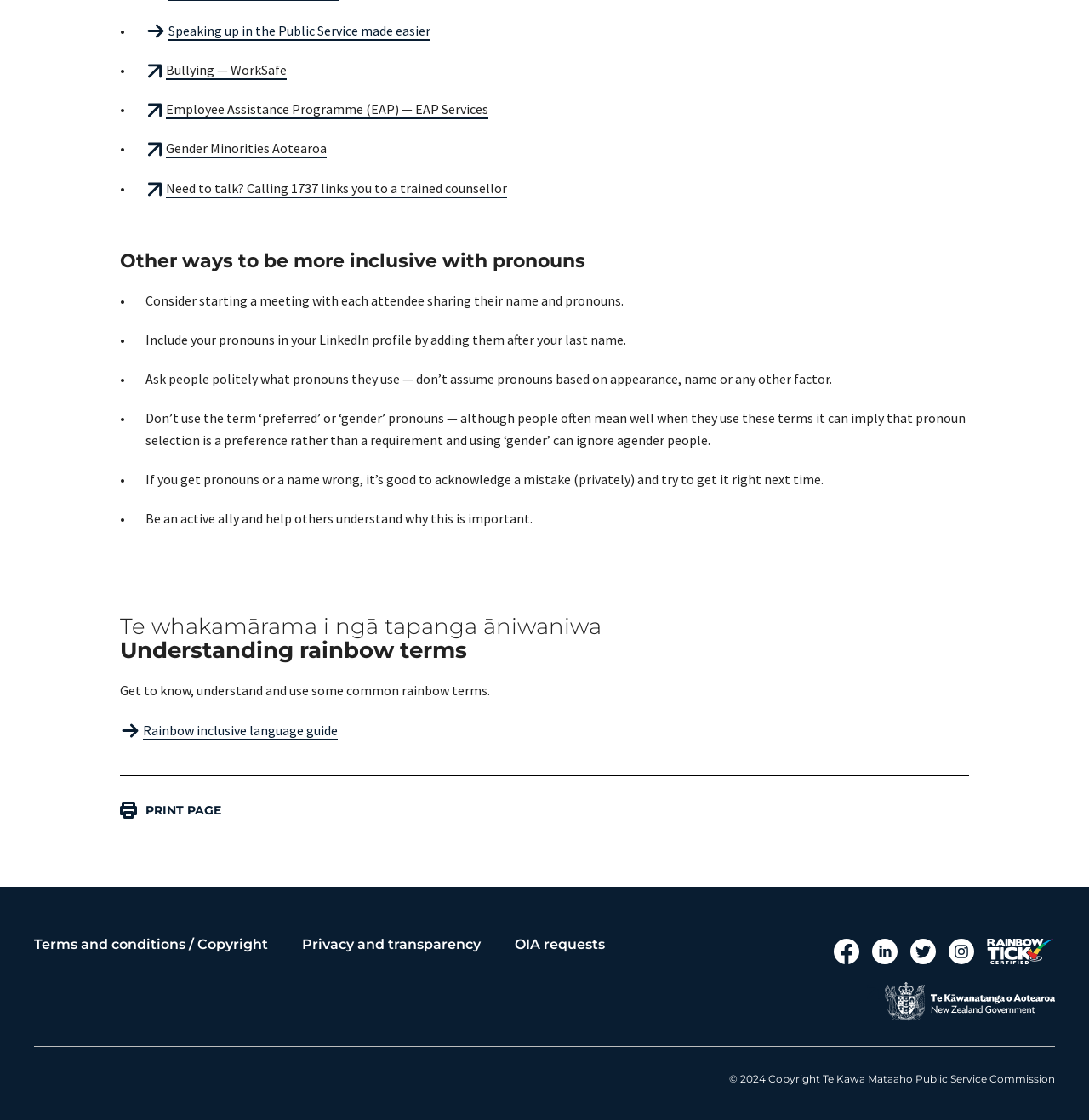Use one word or a short phrase to answer the question provided: 
What is the purpose of the 'Rainbow inclusive language guide'?

To understand rainbow terms